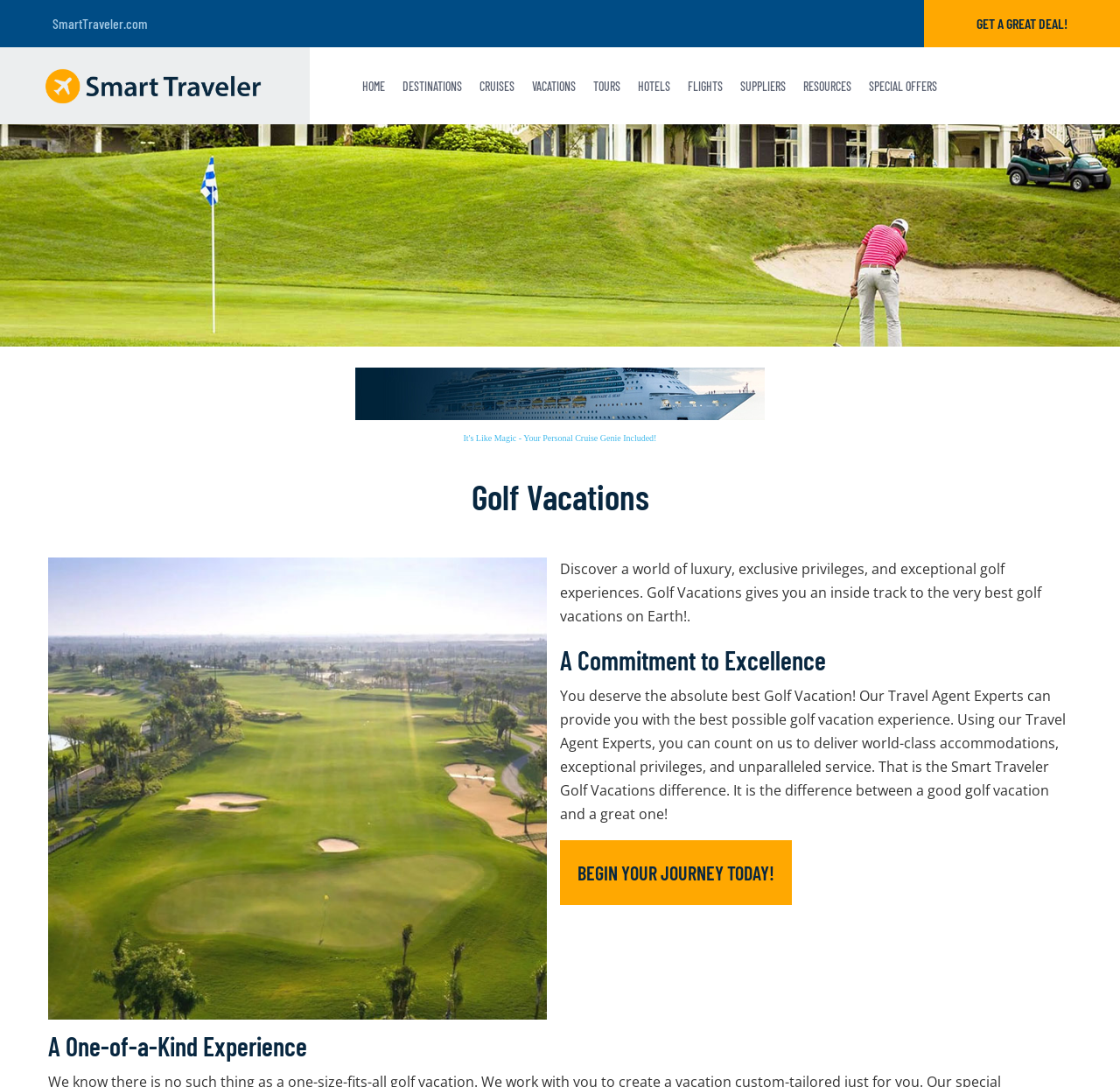Provide a single word or phrase answer to the question: 
How many navigation links are available on the top of the webpage?

8